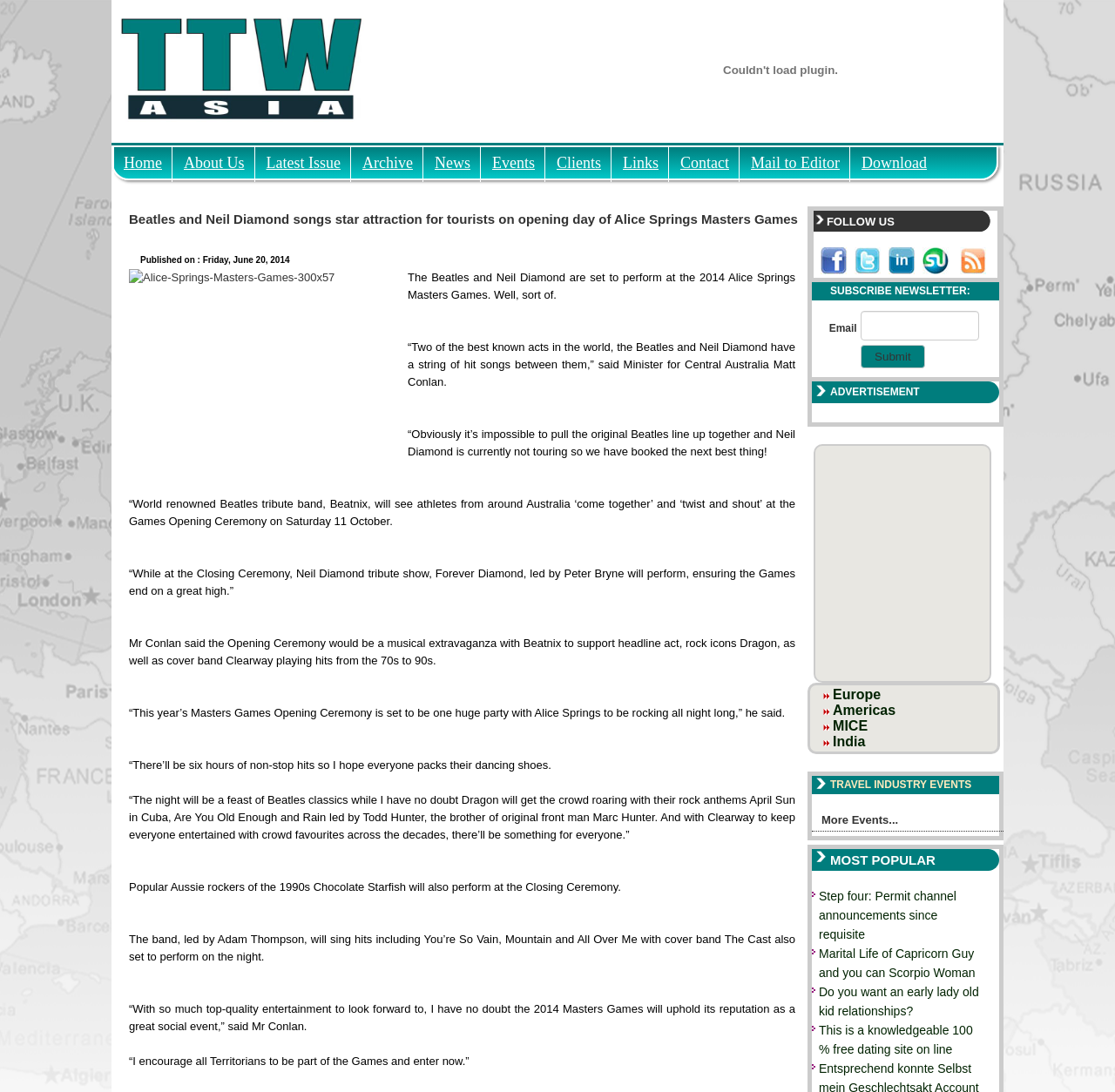Provide the bounding box coordinates of the section that needs to be clicked to accomplish the following instruction: "Click on the 'Events' link."

[0.433, 0.135, 0.488, 0.155]